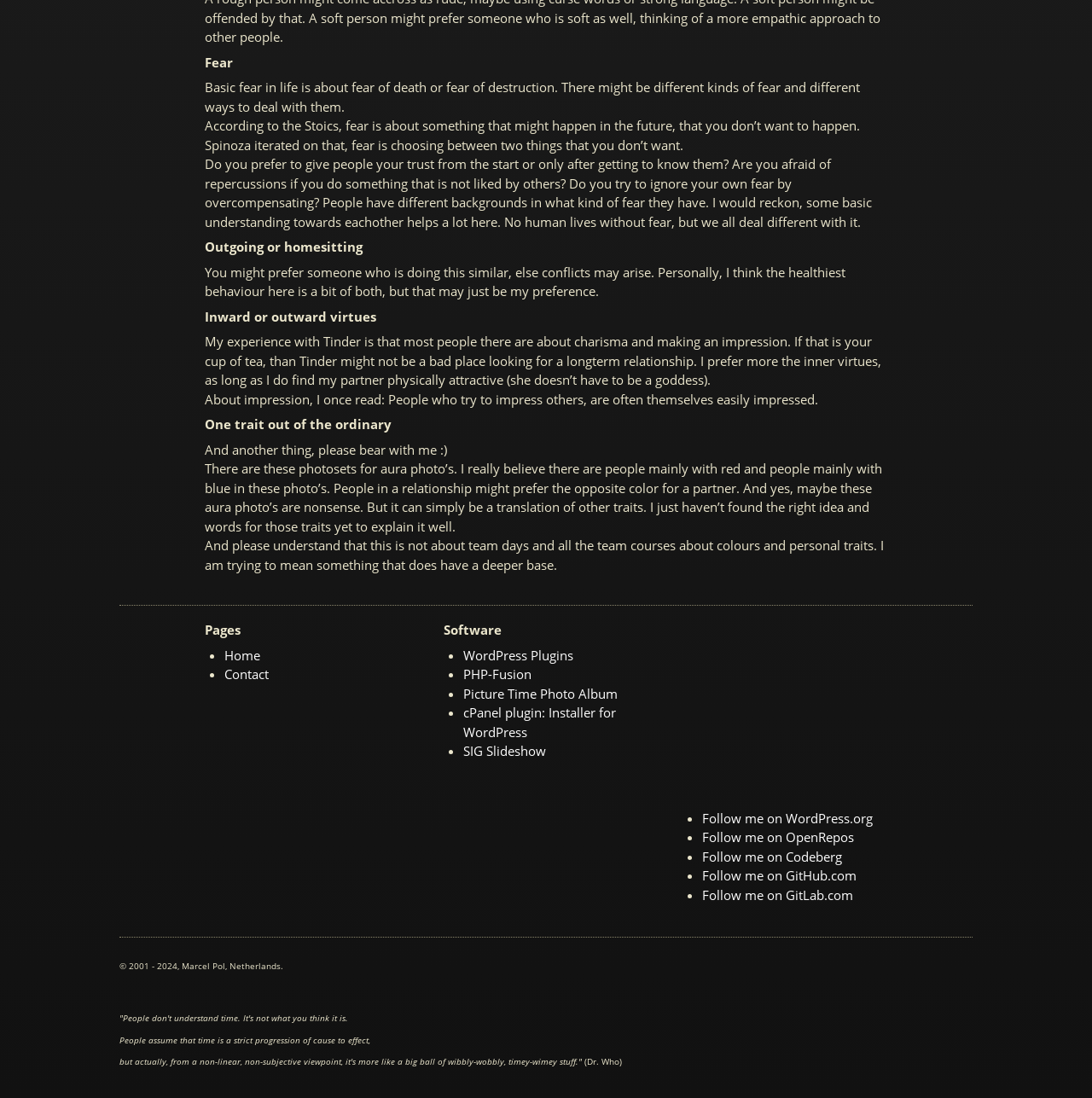Please provide a one-word or phrase answer to the question: 
What is the author's profession or area of expertise?

Software development